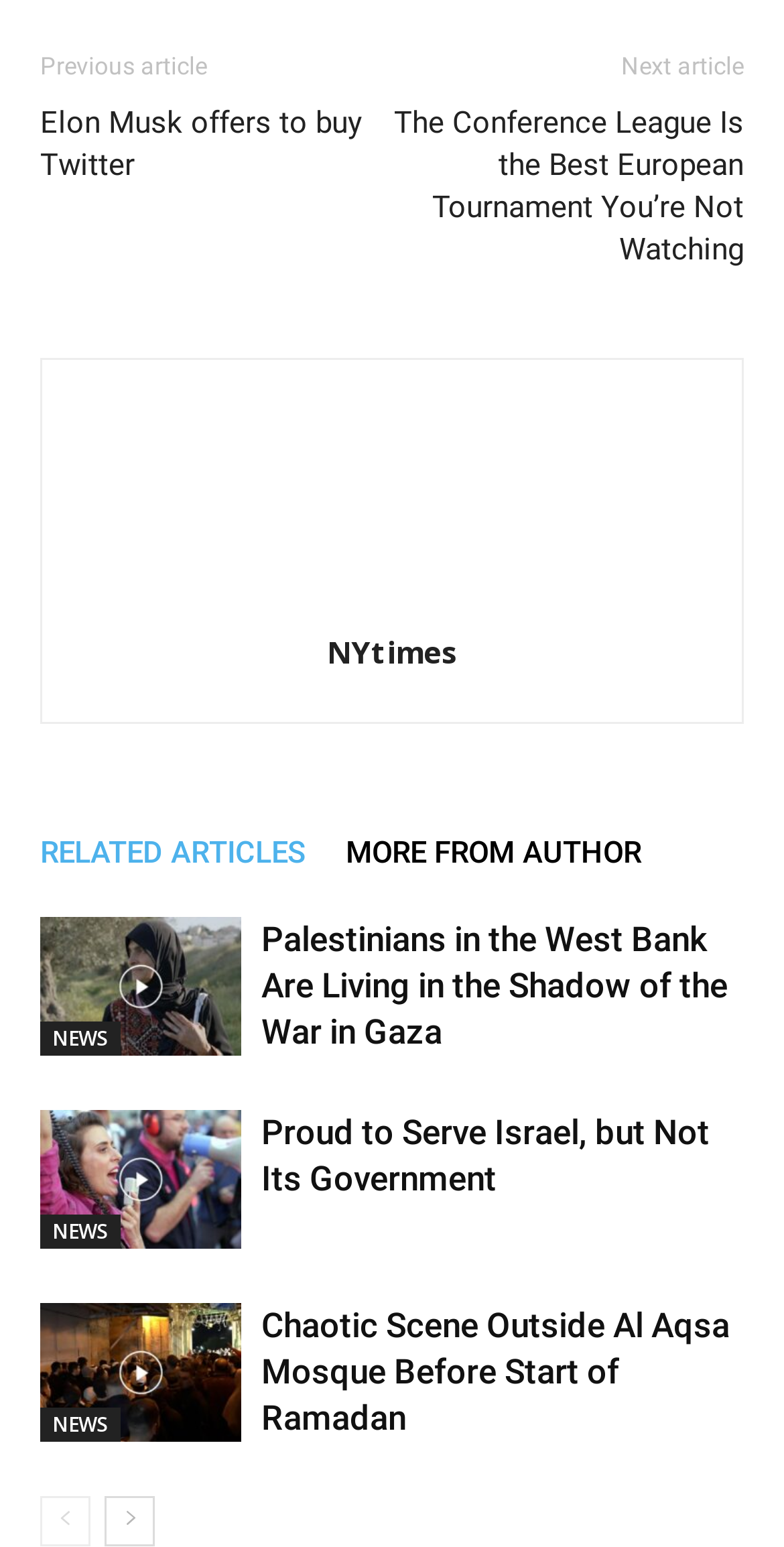What type of content is presented in the section 'RELATED ARTICLES MORE FROM AUTHOR'?
Please answer using one word or phrase, based on the screenshot.

Links to related articles